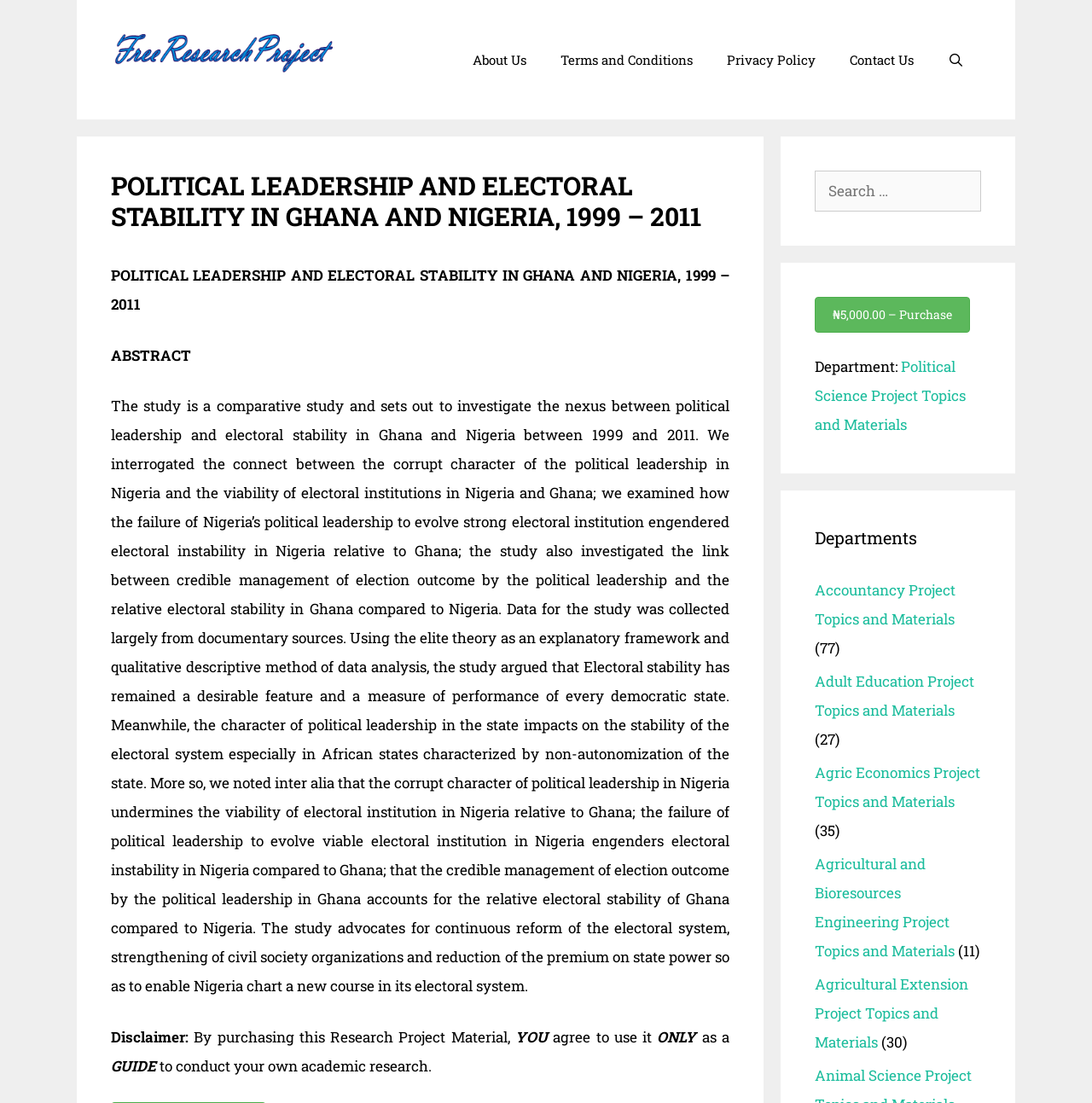How many project topics and materials are available in Adult Education? Based on the screenshot, please respond with a single word or phrase.

27